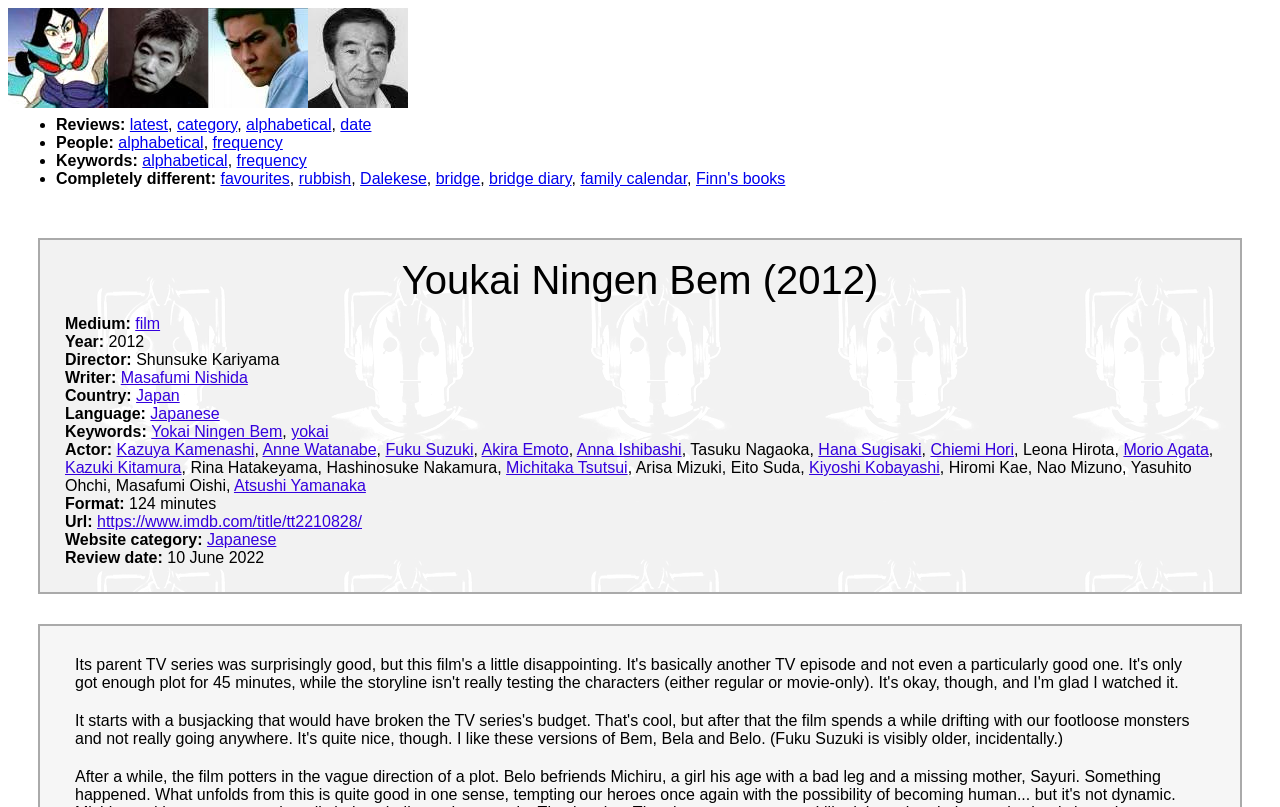What is the format of the film?
Provide a fully detailed and comprehensive answer to the question.

The format of the film can be found in the static text element with the bounding box coordinates [0.101, 0.613, 0.169, 0.634], which is '124 minutes'.